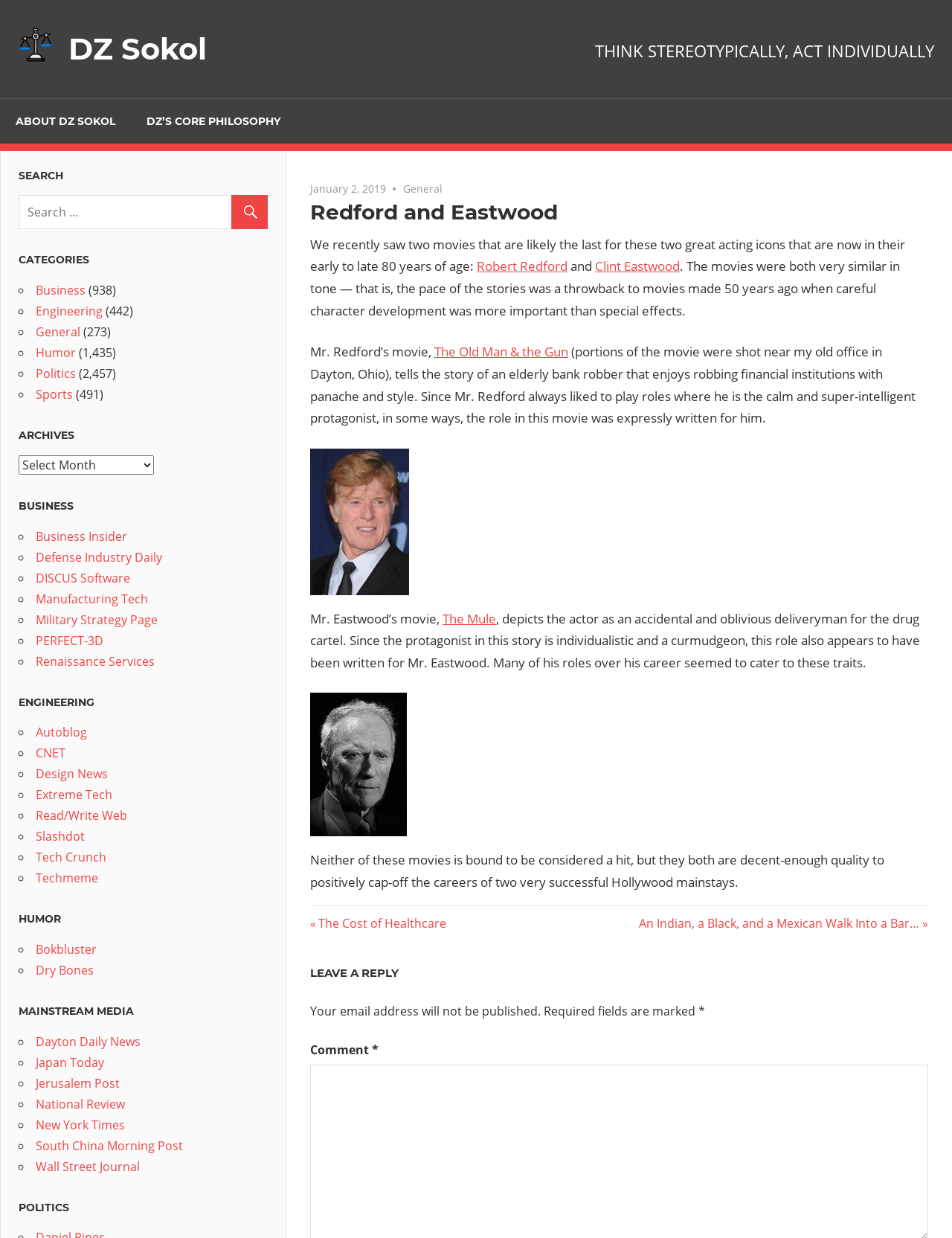Please locate the bounding box coordinates of the element that should be clicked to achieve the given instruction: "Click on the 'What Happened to Old Facebook Games?' link".

None